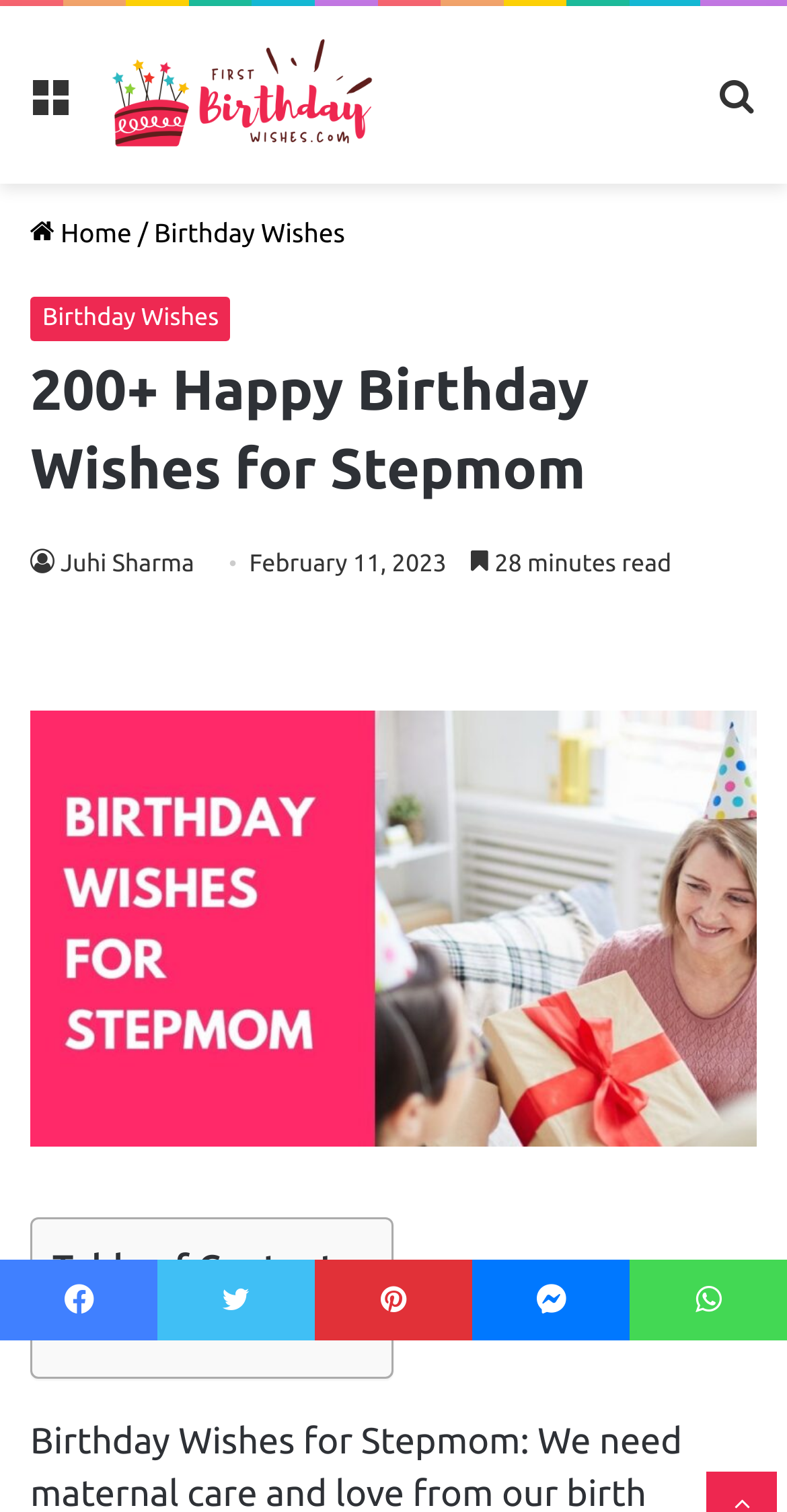Kindly determine the bounding box coordinates for the area that needs to be clicked to execute this instruction: "Search for something".

[0.91, 0.043, 0.962, 0.103]